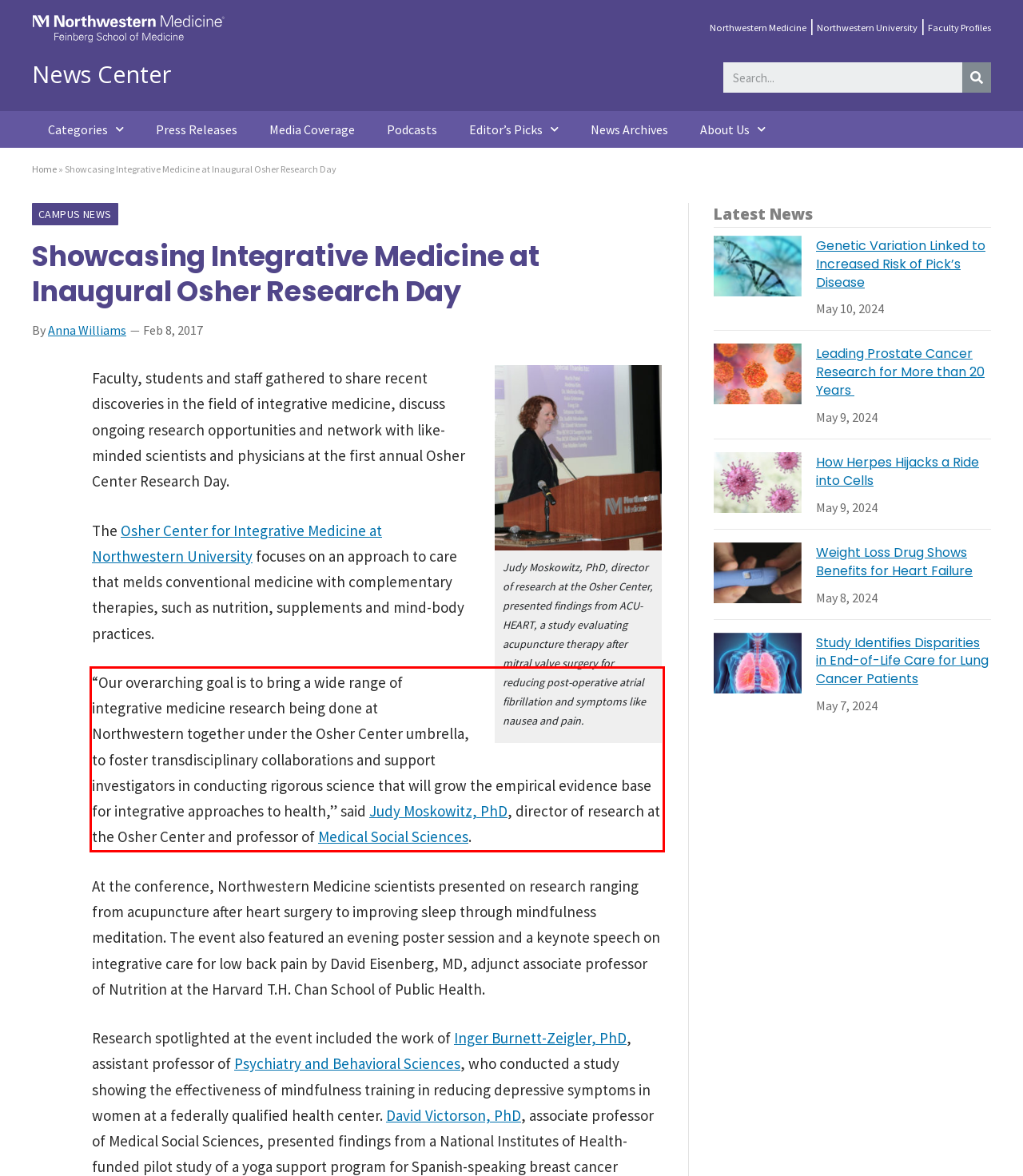From the provided screenshot, extract the text content that is enclosed within the red bounding box.

“Our overarching goal is to bring a wide range of integrative medicine research being done at Northwestern together under the Osher Center umbrella, to foster transdisciplinary collaborations and support investigators in conducting rigorous science that will grow the empirical evidence base for integrative approaches to health,” said Judy Moskowitz, PhD, director of research at the Osher Center and professor of Medical Social Sciences.